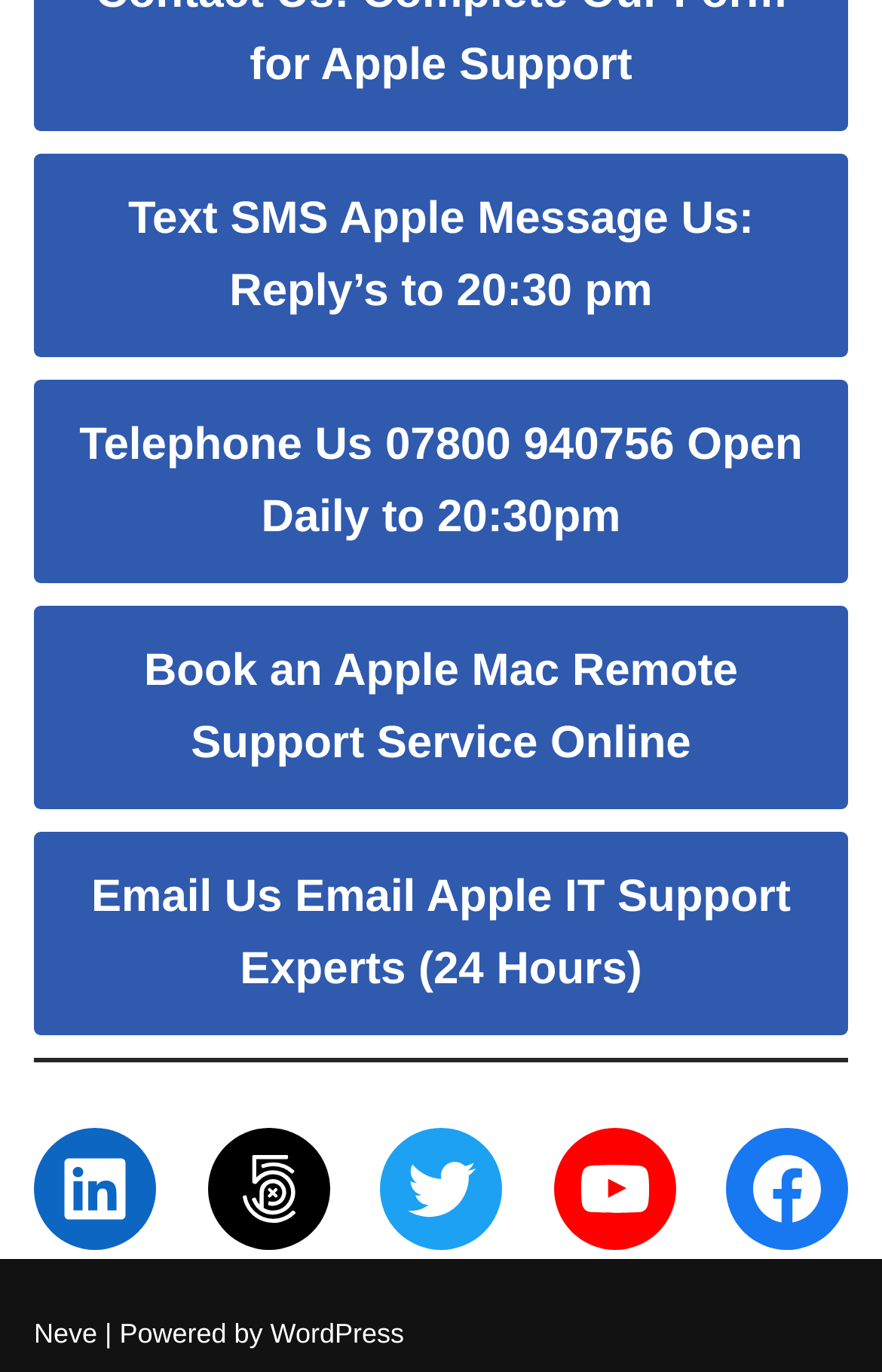Find and indicate the bounding box coordinates of the region you should select to follow the given instruction: "Contact us via SMS".

[0.038, 0.112, 0.962, 0.261]